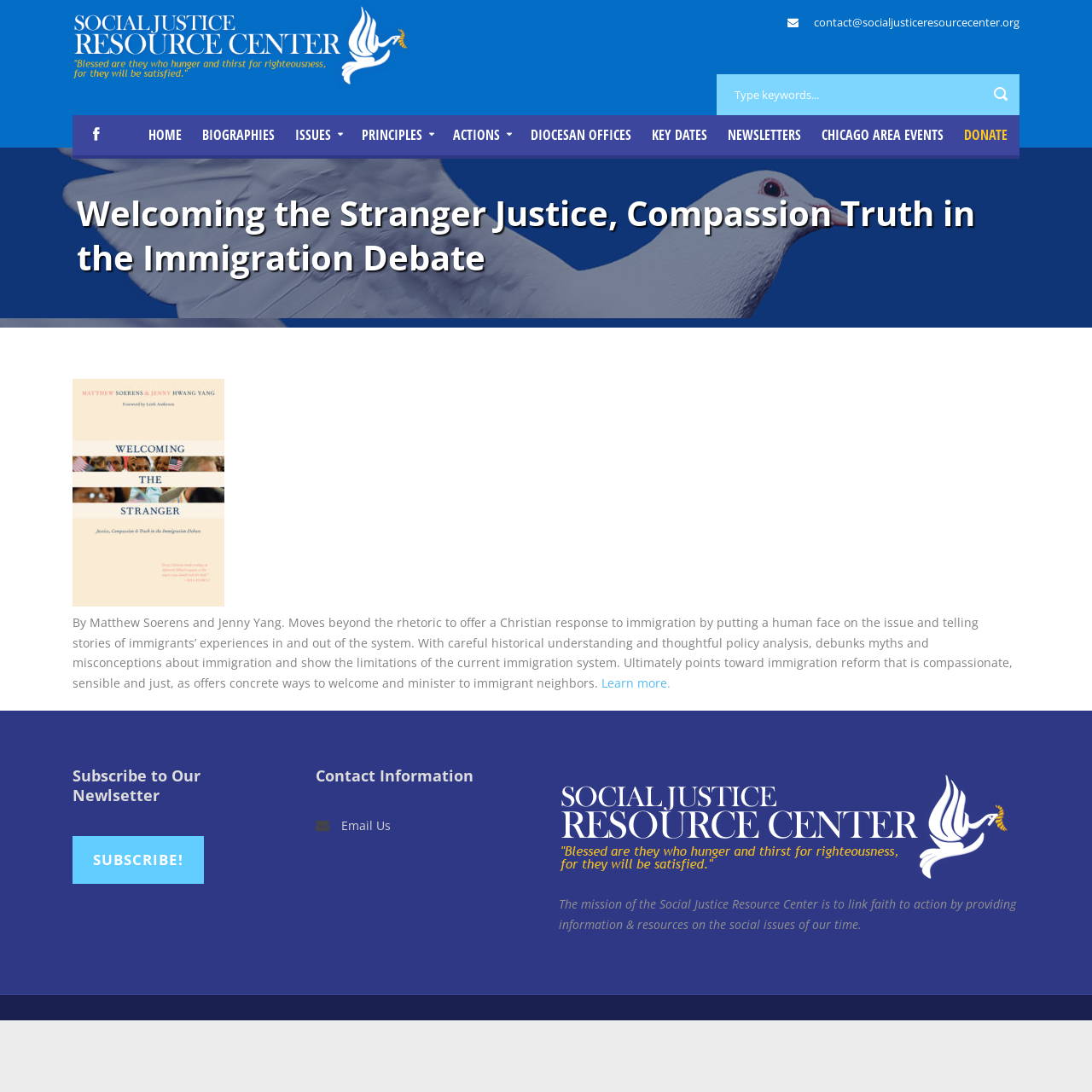Who are the authors of the book?
Provide a detailed answer to the question using information from the image.

The authors of the book are Matthew Soerens and Jenny Yang, as mentioned in the text 'By Matthew Soerens and Jenny Yang.'